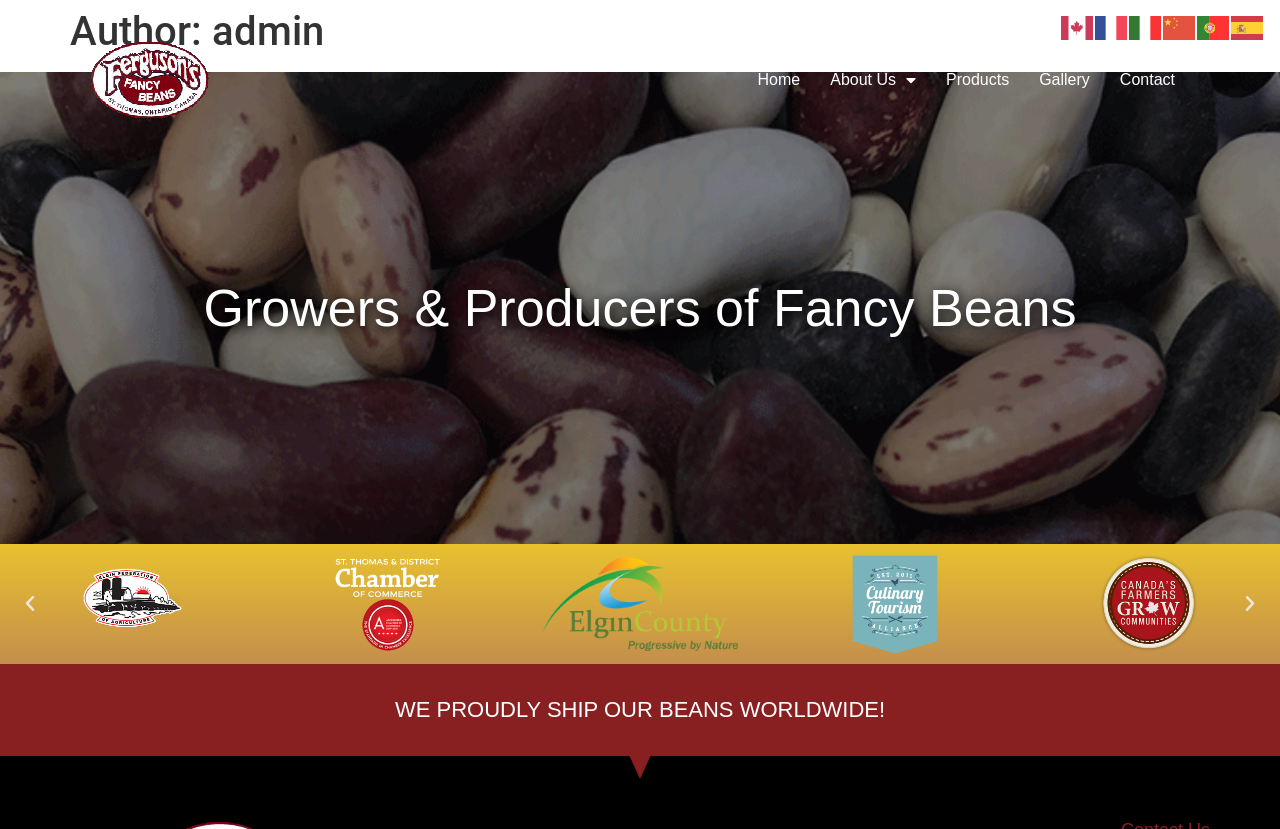Identify the bounding box coordinates of the clickable region to carry out the given instruction: "View the About Us menu".

[0.637, 0.072, 0.727, 0.121]